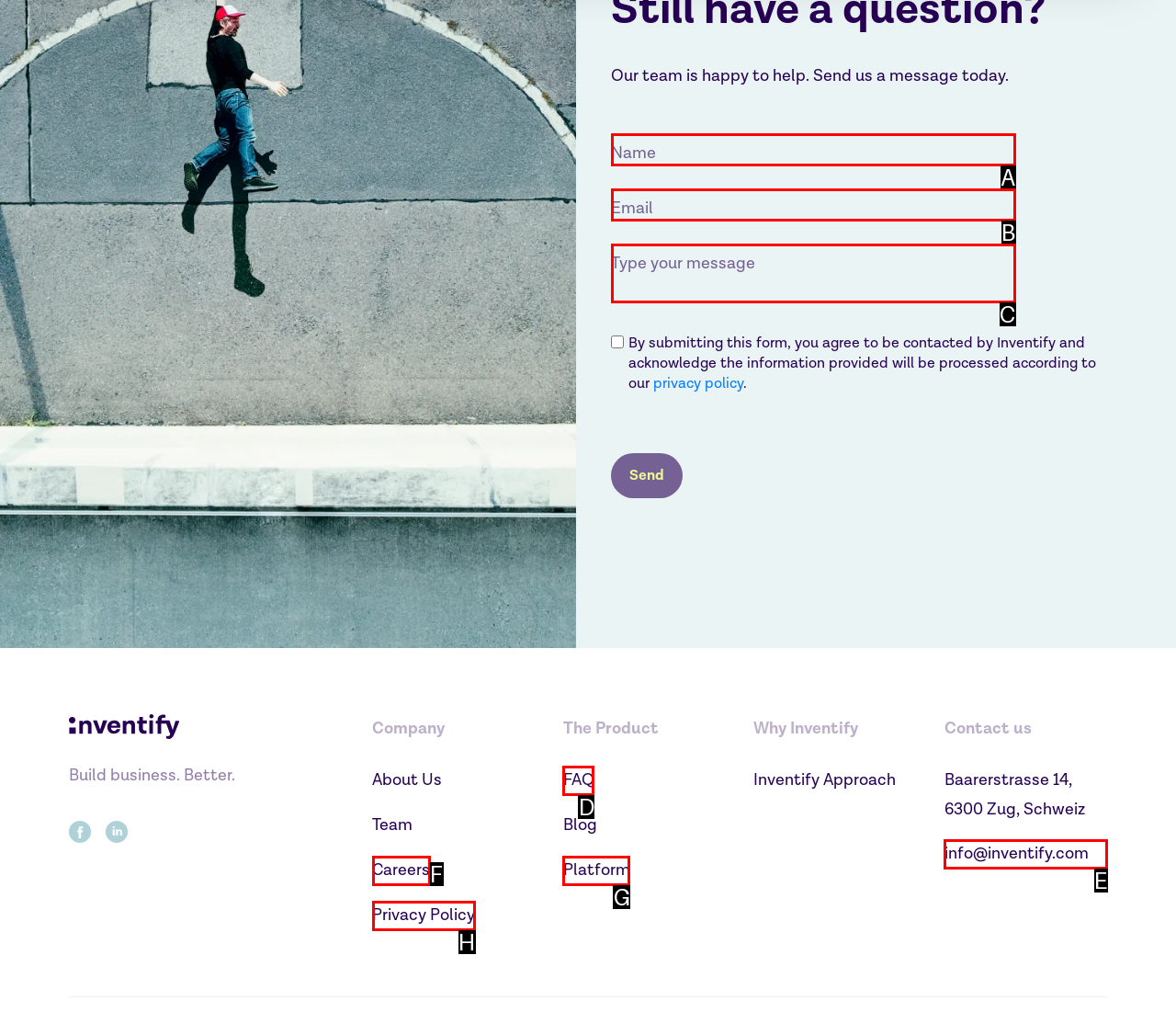Based on the element description: info@inventify.com, choose the HTML element that matches best. Provide the letter of your selected option.

E